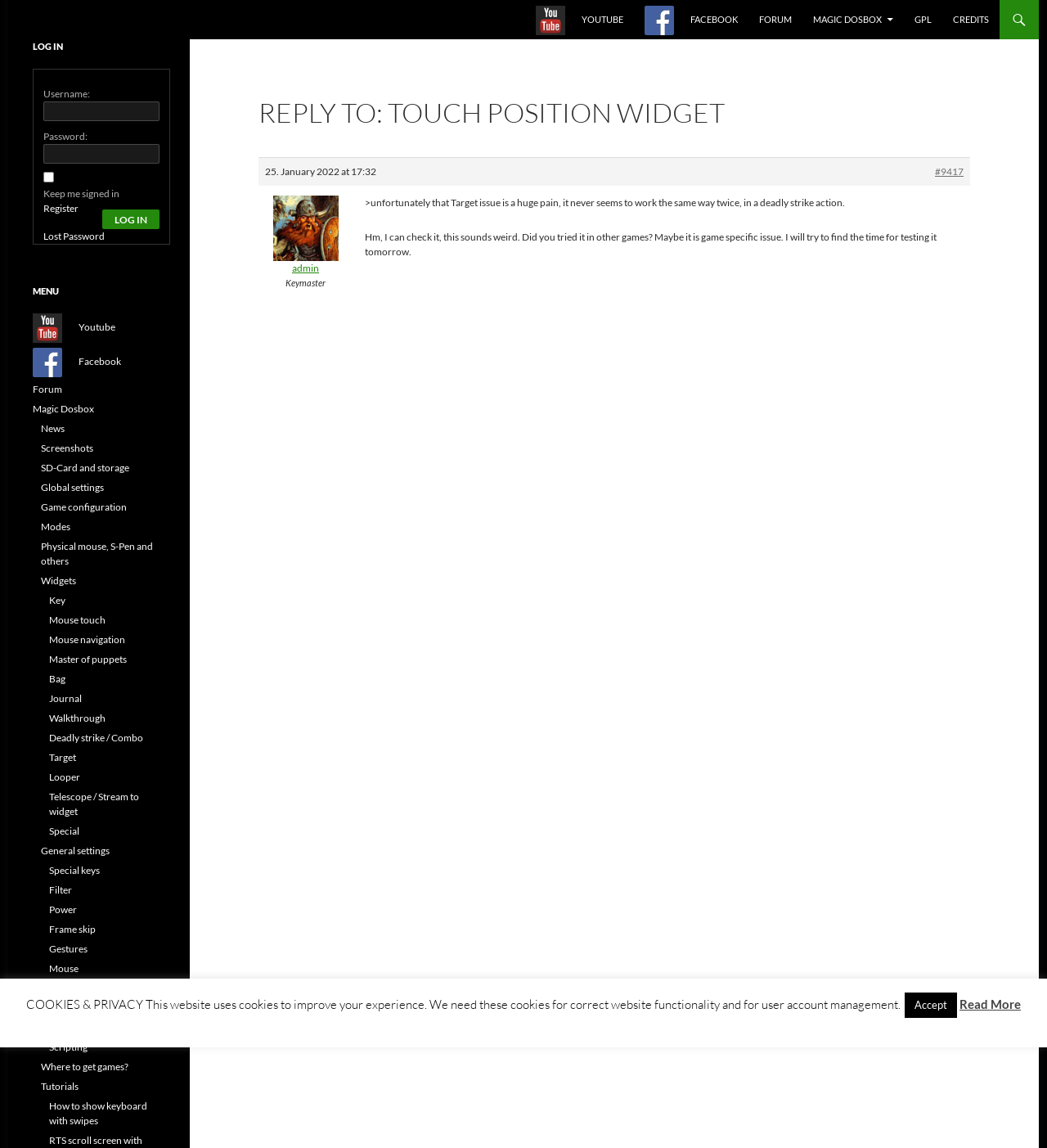Respond to the following question using a concise word or phrase: 
What is the 'Cookies & Privacy' section about?

Website cookies